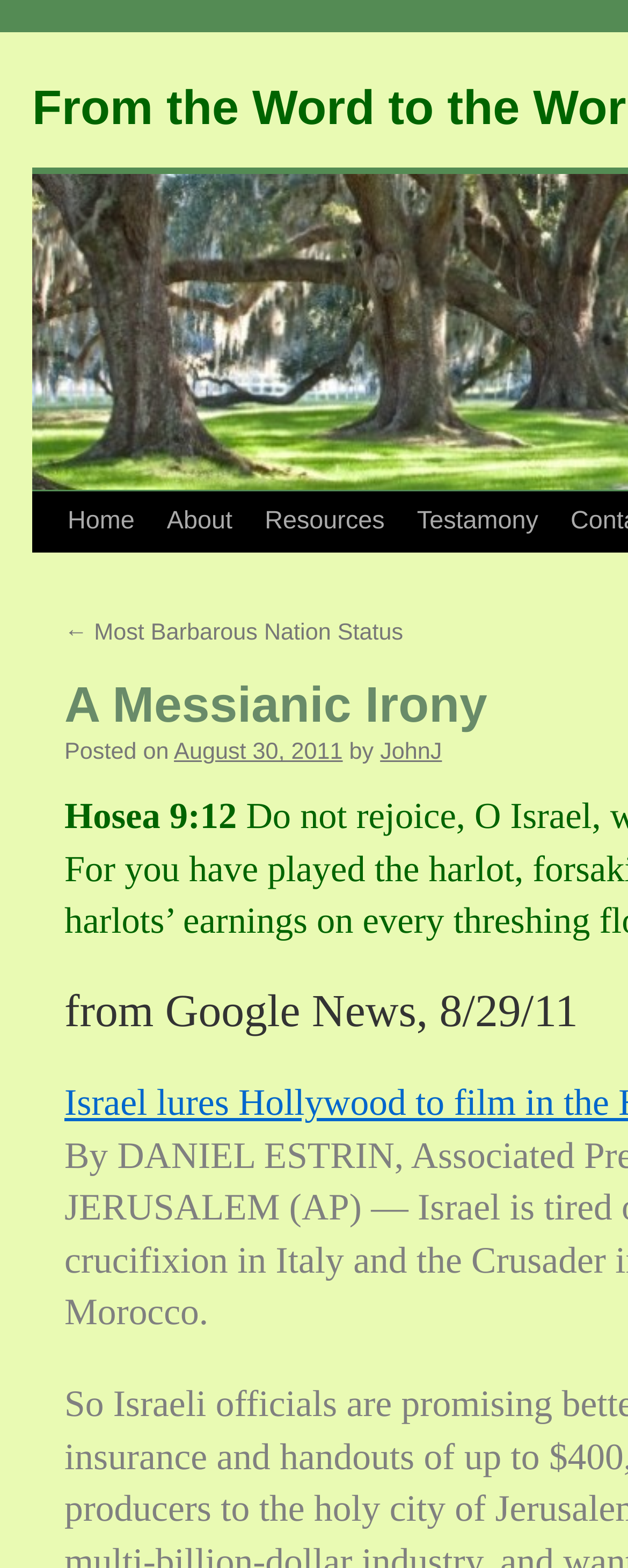What is the date of the post?
Based on the visual content, answer with a single word or a brief phrase.

August 30, 2011